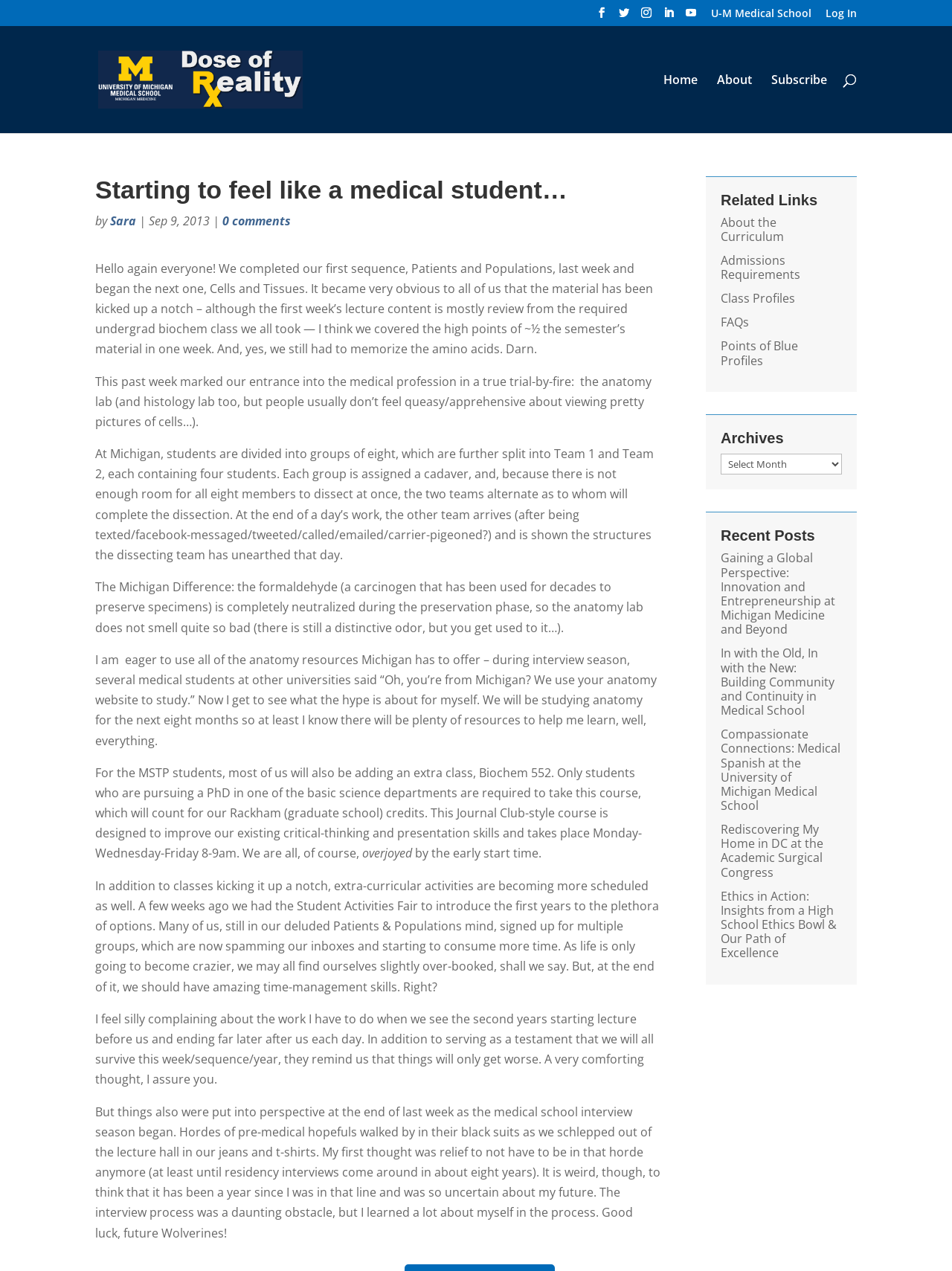Please identify the bounding box coordinates of the element that needs to be clicked to perform the following instruction: "Search for something".

[0.1, 0.02, 0.9, 0.021]